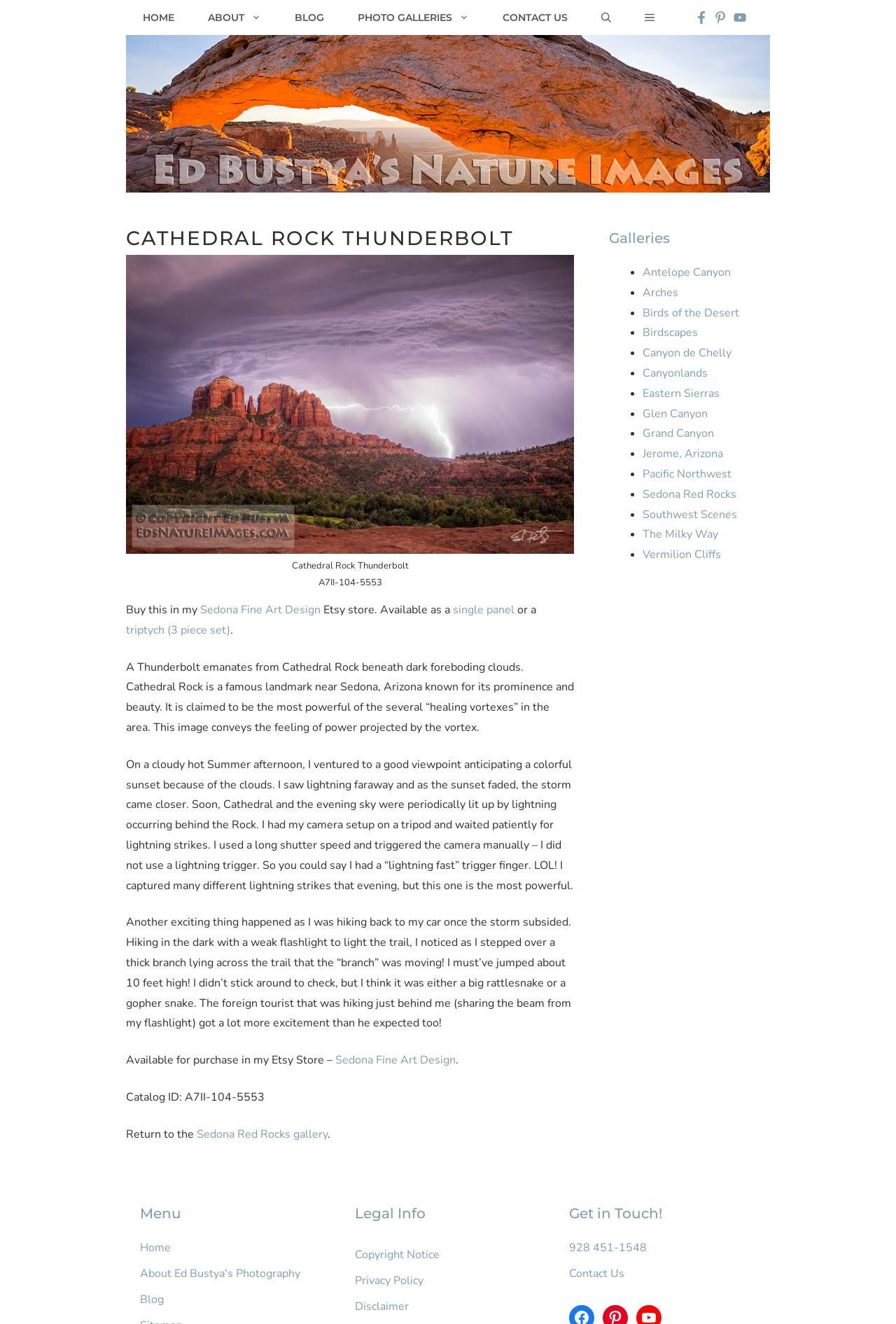Where was the image of Cathedral Rock taken? Analyze the screenshot and reply with just one word or a short phrase.

Sedona, Arizona